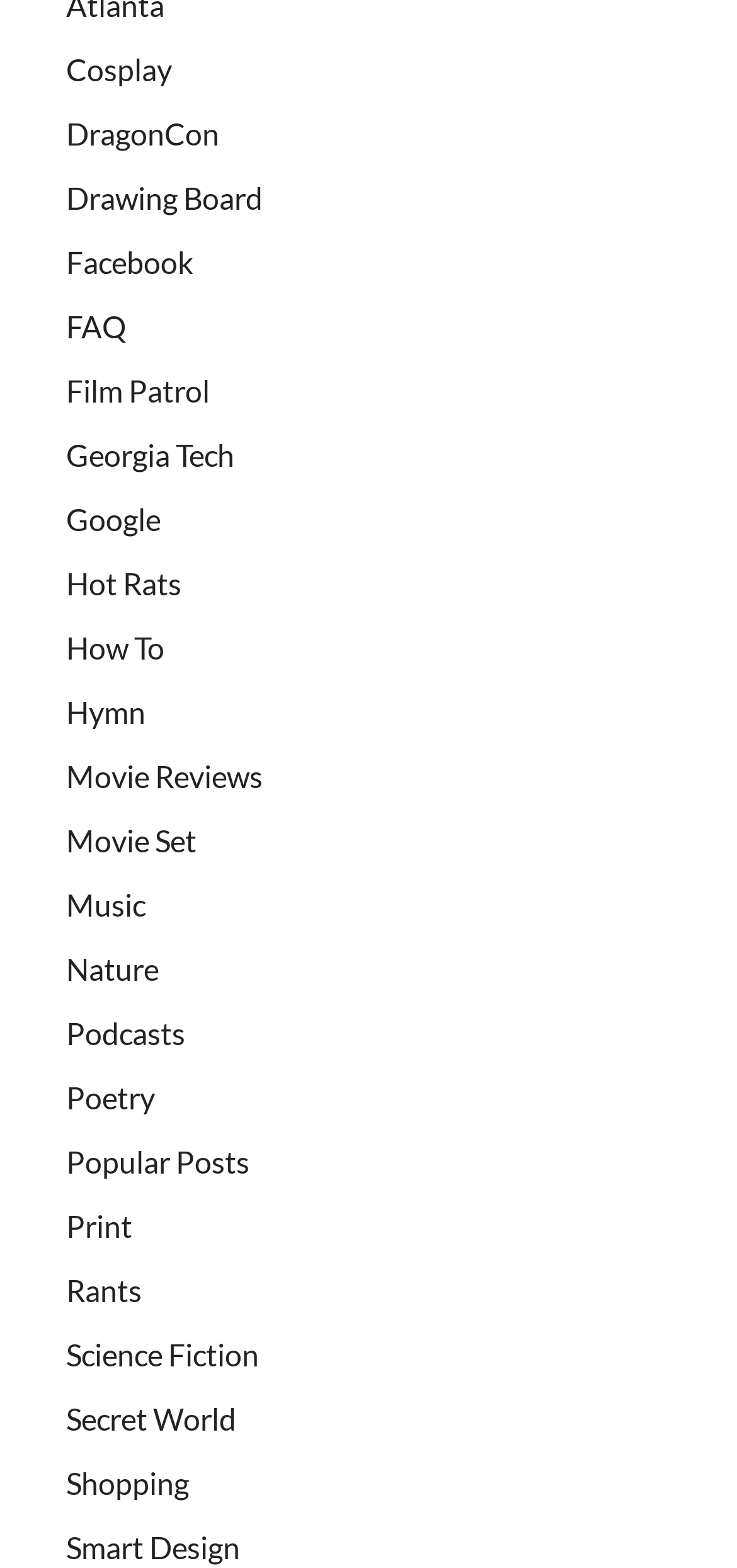Find the bounding box coordinates of the clickable area that will achieve the following instruction: "check out the Movie Reviews".

[0.09, 0.484, 0.356, 0.507]